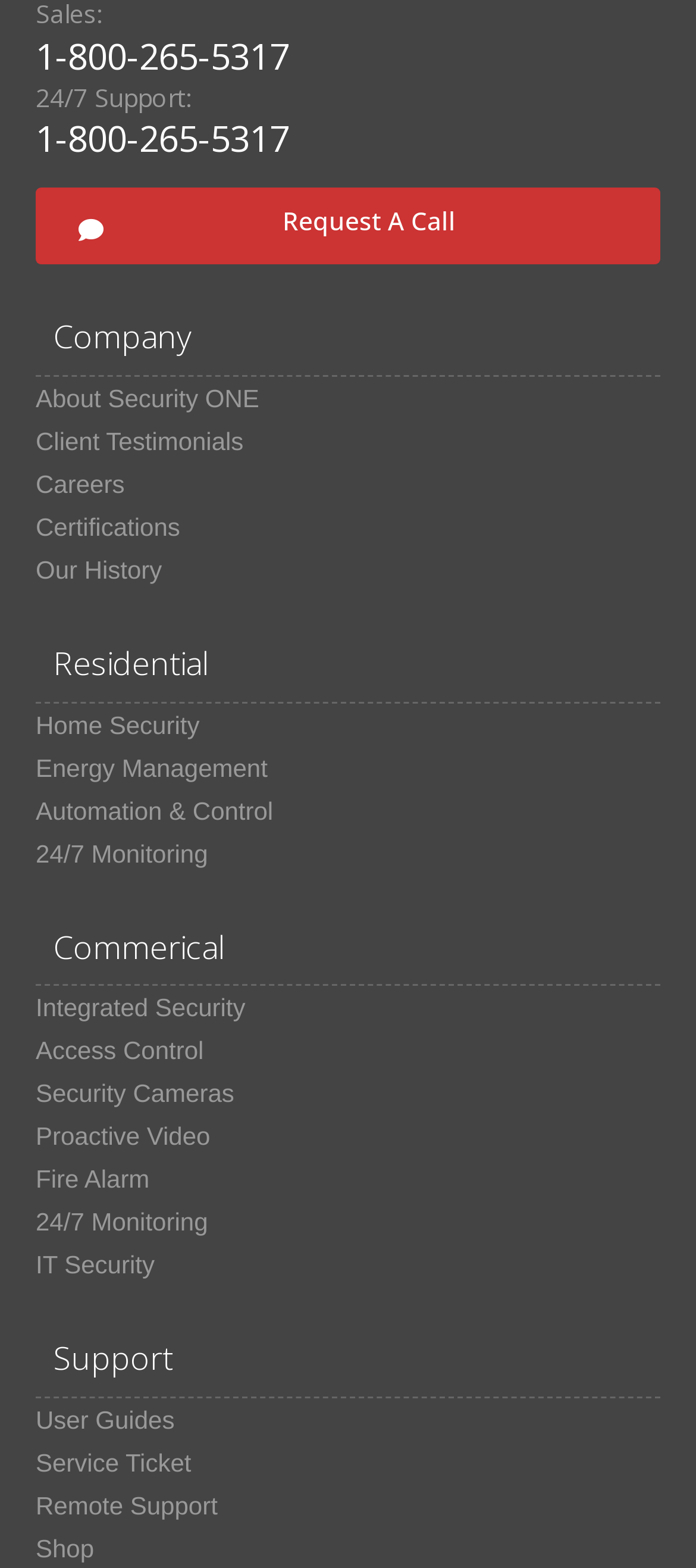From the webpage screenshot, predict the bounding box coordinates (top-left x, top-left y, bottom-right x, bottom-right y) for the UI element described here: Service Ticket

[0.051, 0.919, 0.313, 0.946]